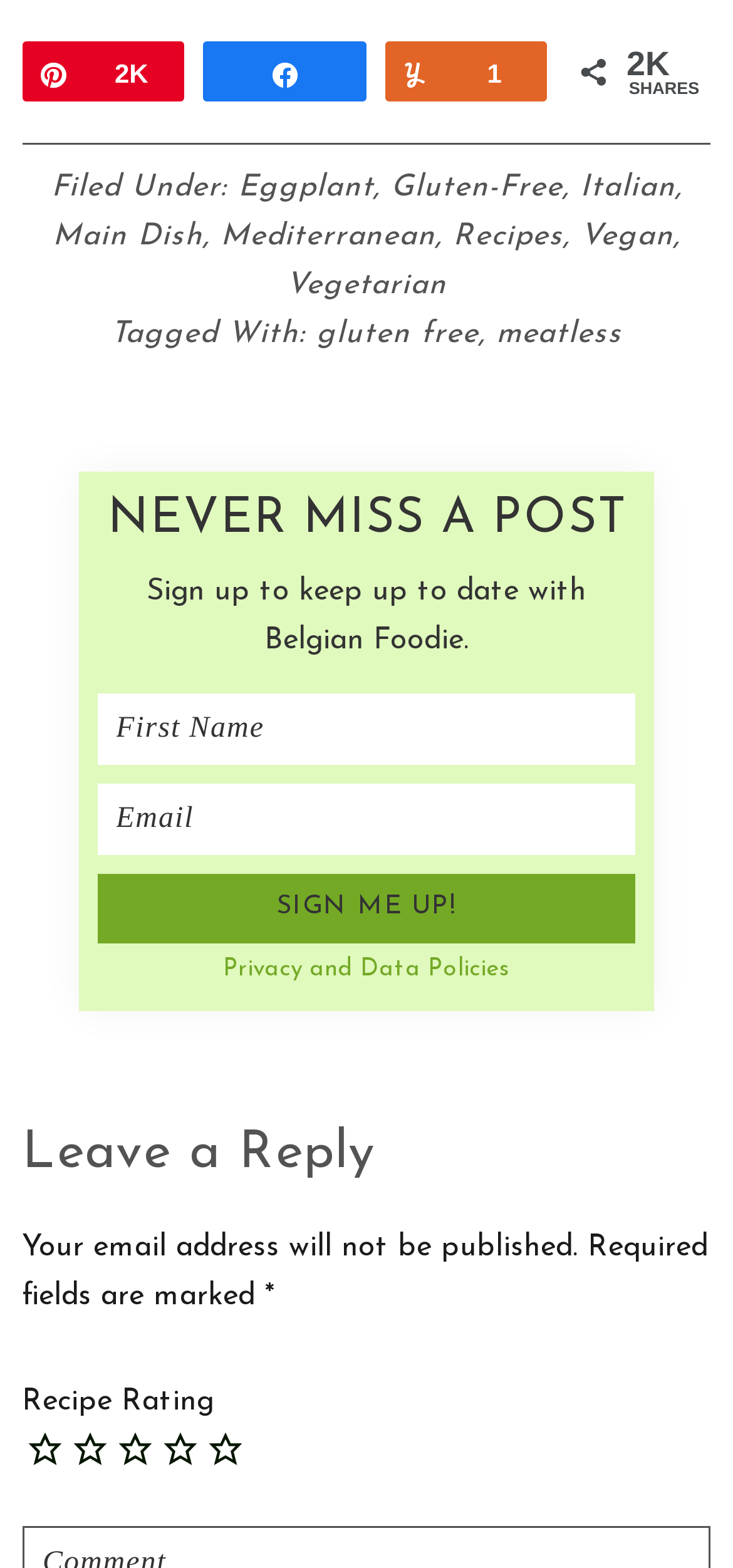Show me the bounding box coordinates of the clickable region to achieve the task as per the instruction: "Rate this recipe 5 out of 5 stars".

[0.284, 0.91, 0.345, 0.939]